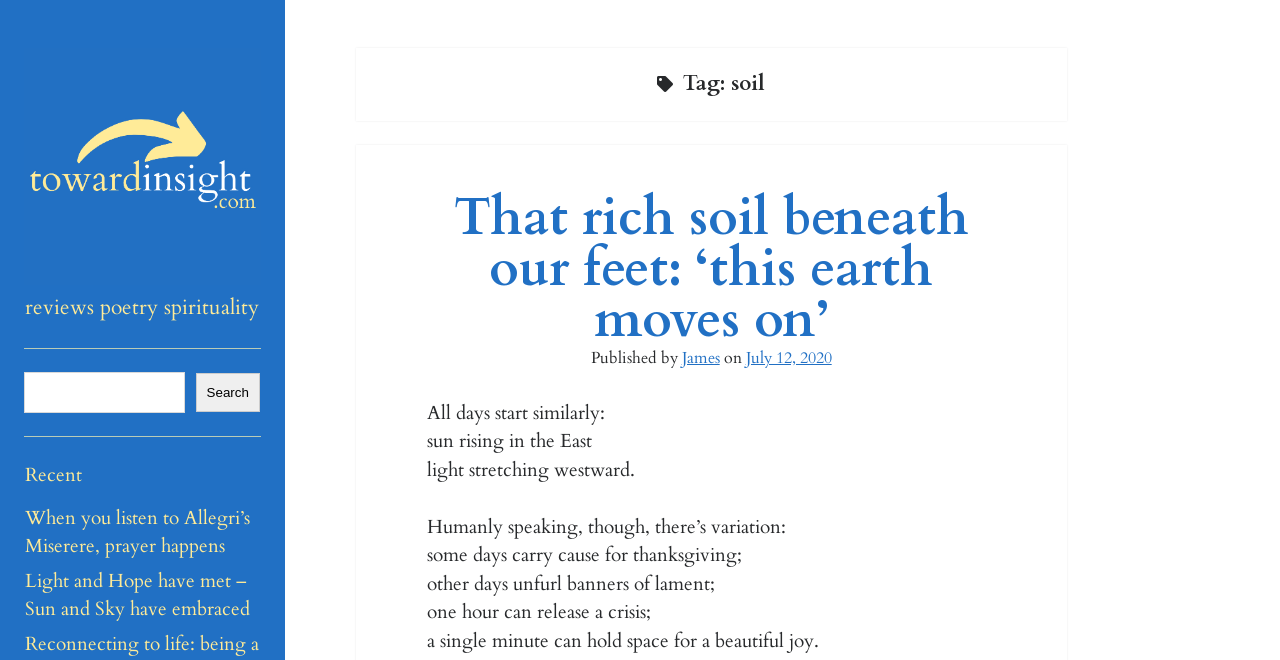Provide the bounding box coordinates of the UI element this sentence describes: "parent_node: Search name="s"".

[0.019, 0.565, 0.143, 0.624]